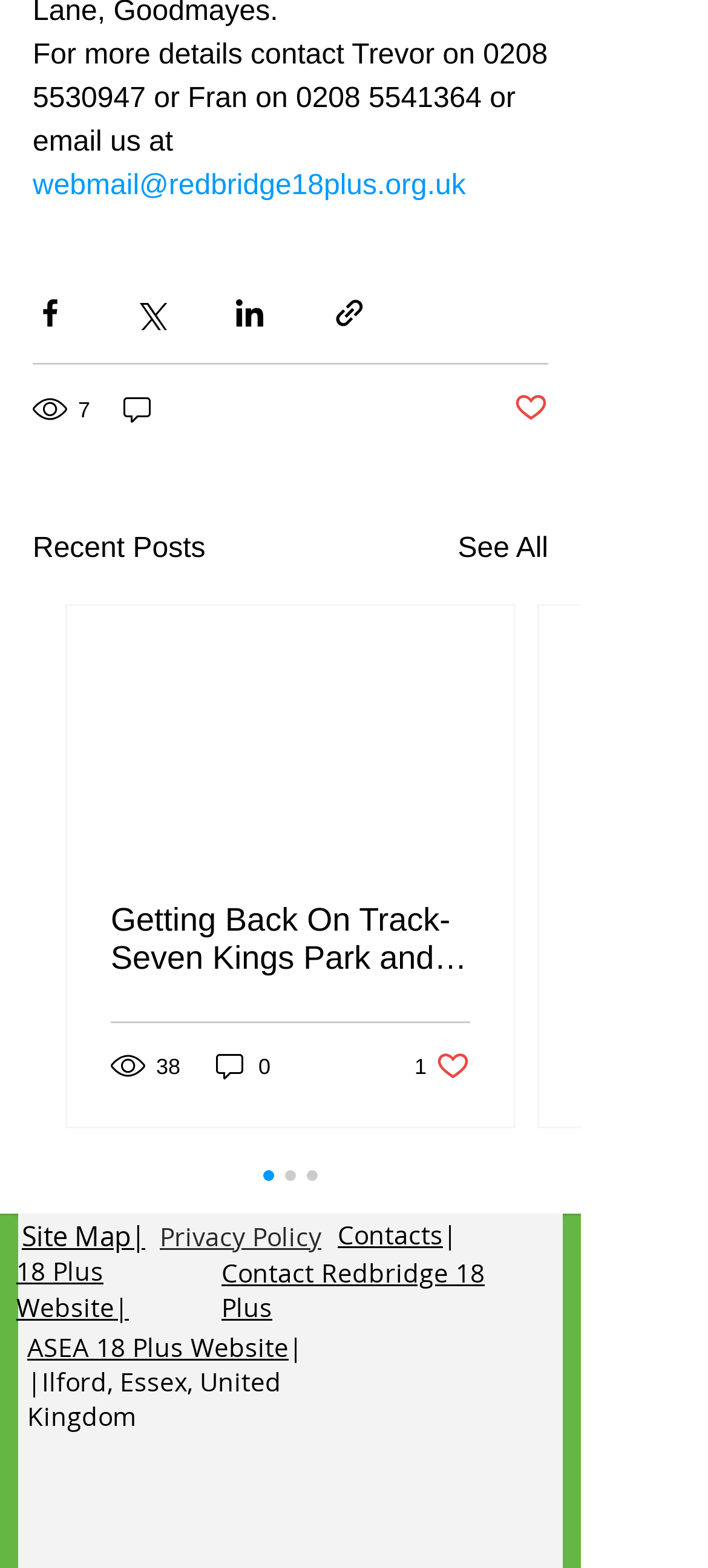Use a single word or phrase to answer the question: What is the last item in the site map section?

Ilford, Essex, United Kingdom